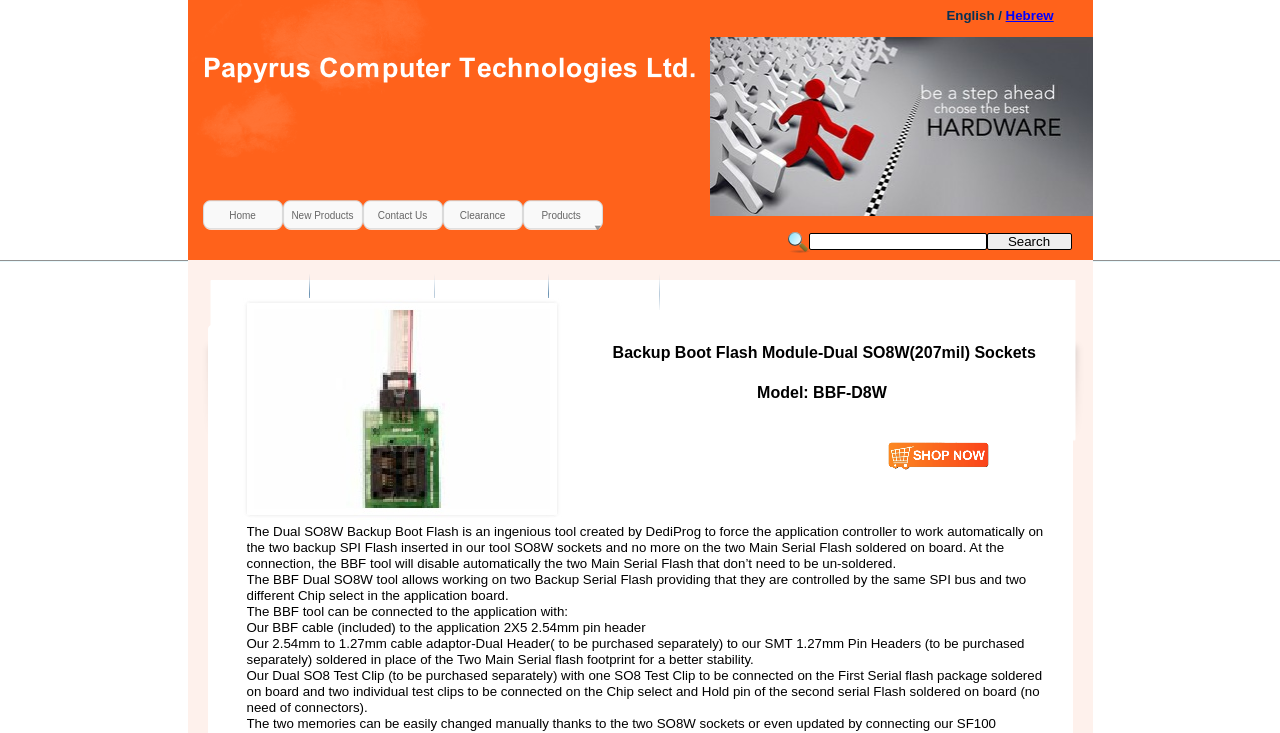Provide the bounding box coordinates of the section that needs to be clicked to accomplish the following instruction: "Search for products."

[0.771, 0.318, 0.837, 0.341]